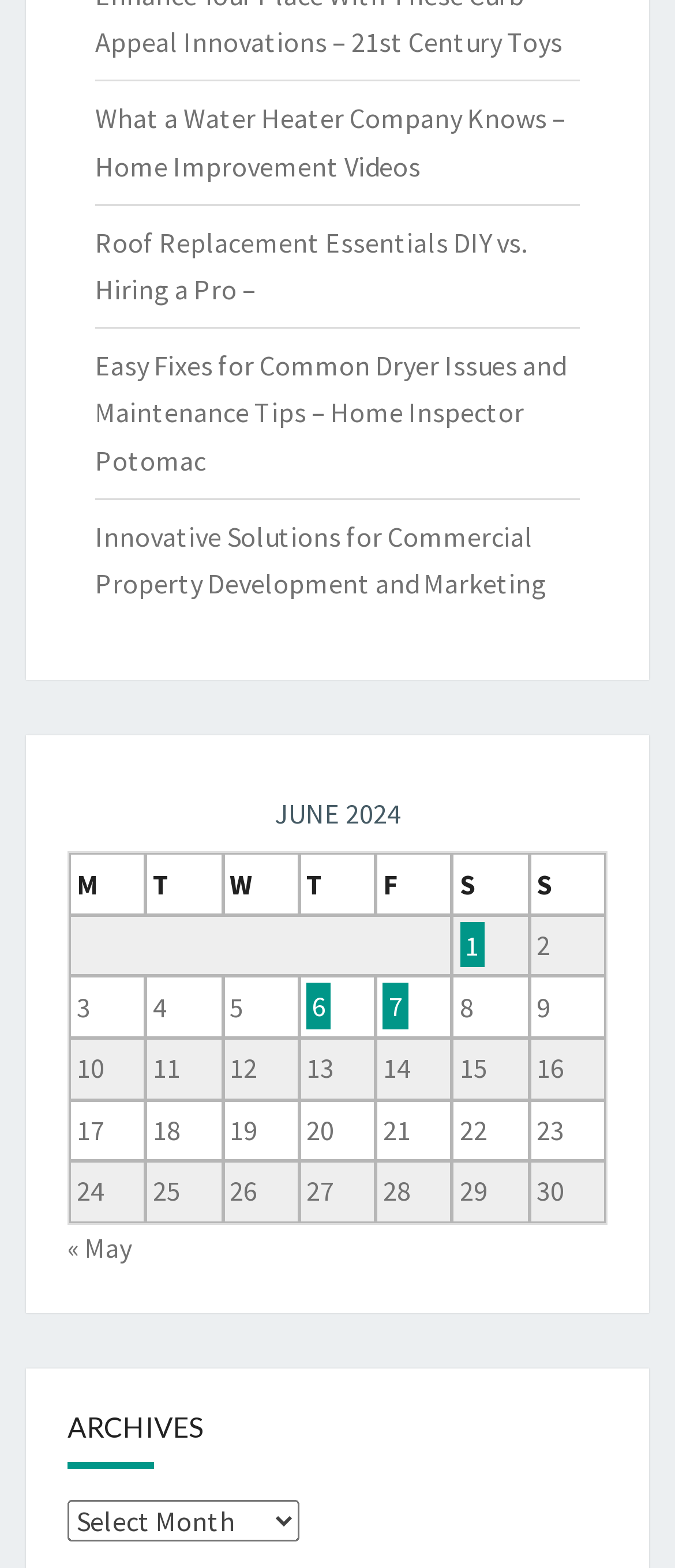Pinpoint the bounding box coordinates of the area that should be clicked to complete the following instruction: "Click on 'What a Water Heater Company Knows – Home Improvement Videos'". The coordinates must be given as four float numbers between 0 and 1, i.e., [left, top, right, bottom].

[0.141, 0.065, 0.838, 0.117]